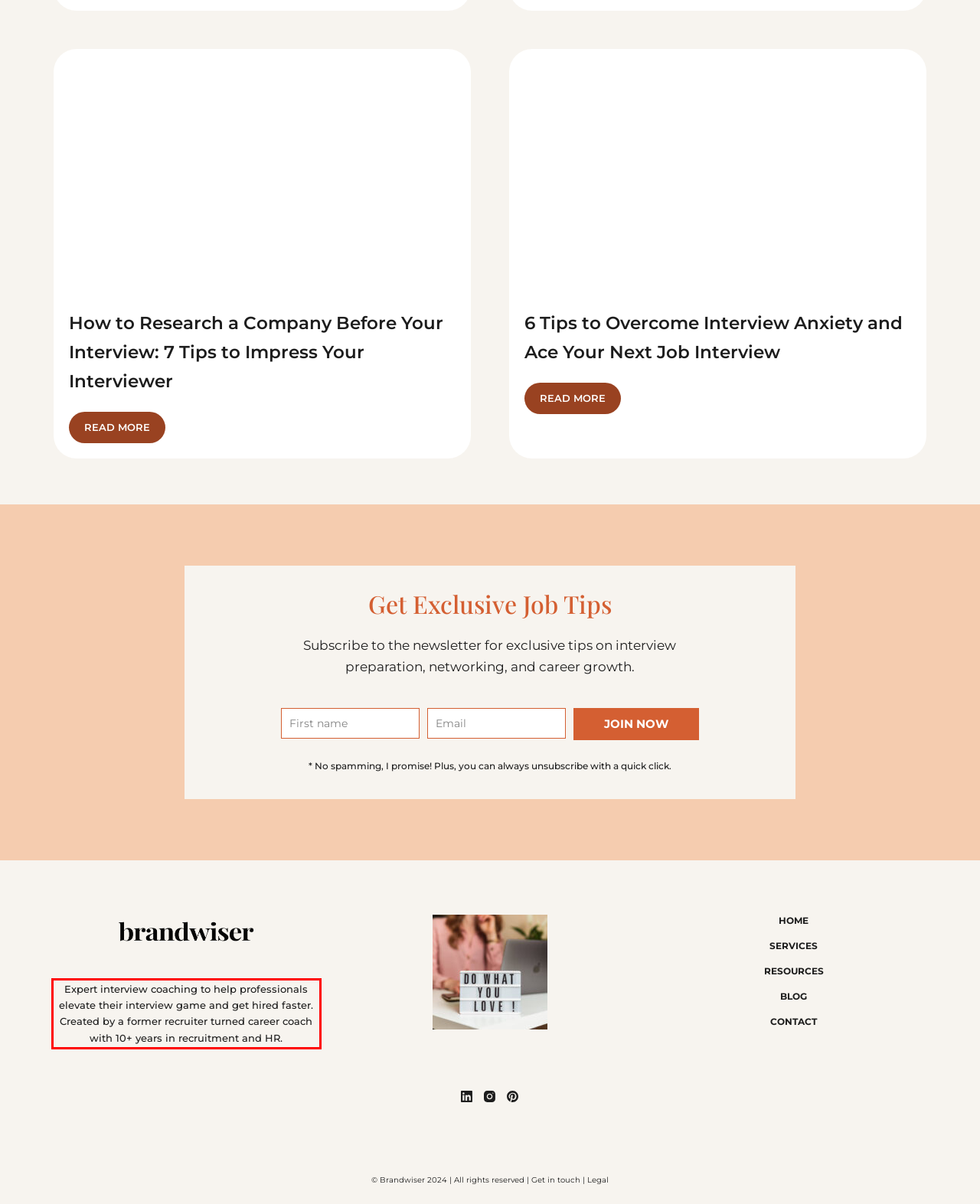Identify the text within the red bounding box on the webpage screenshot and generate the extracted text content.

Expert interview coaching to help professionals elevate their interview game and get hired faster. Created by a former recruiter turned career coach with 10+ years in recruitment and HR.